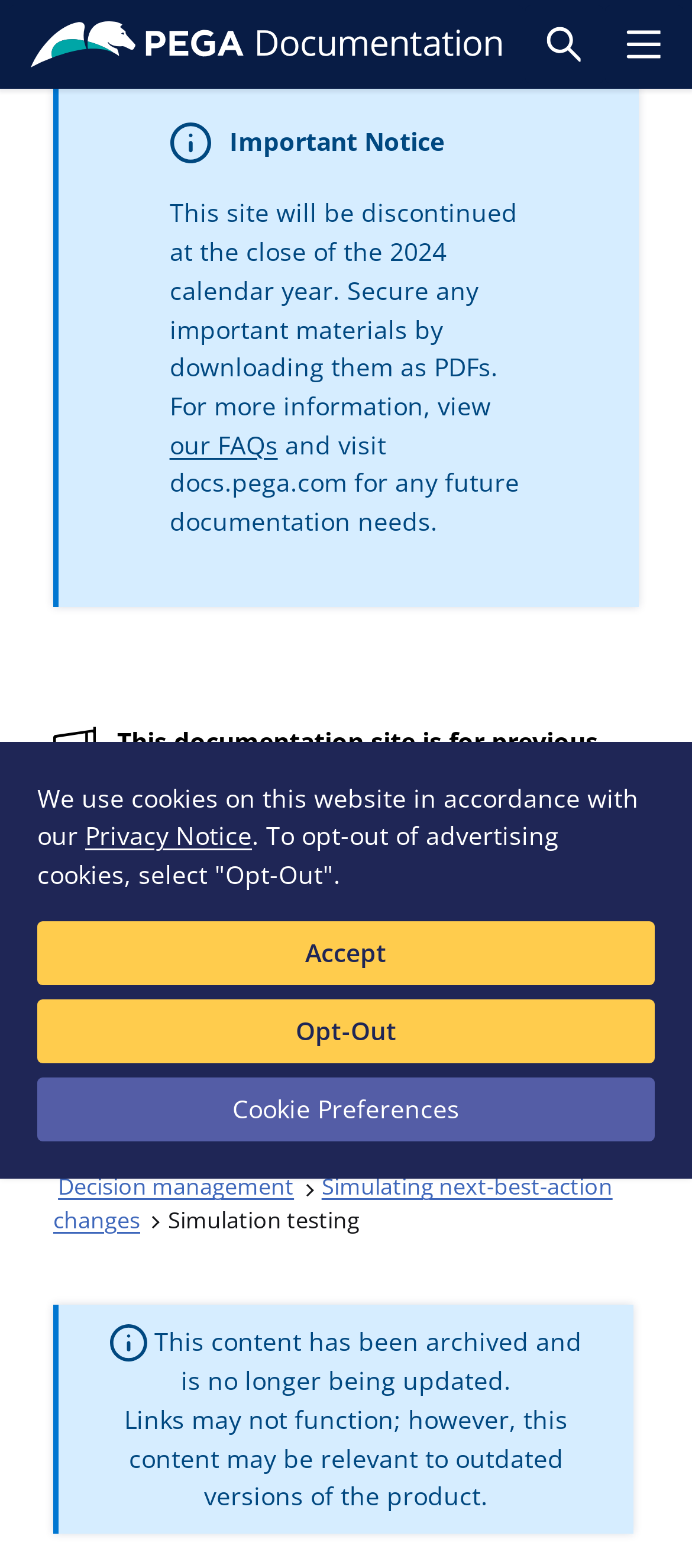What is the purpose of the 'Book Navigation' button?
Based on the image, answer the question with as much detail as possible.

The purpose of the 'Book Navigation' button is not explicitly stated on the webpage, but it is likely related to navigating through the documentation or book-like content.